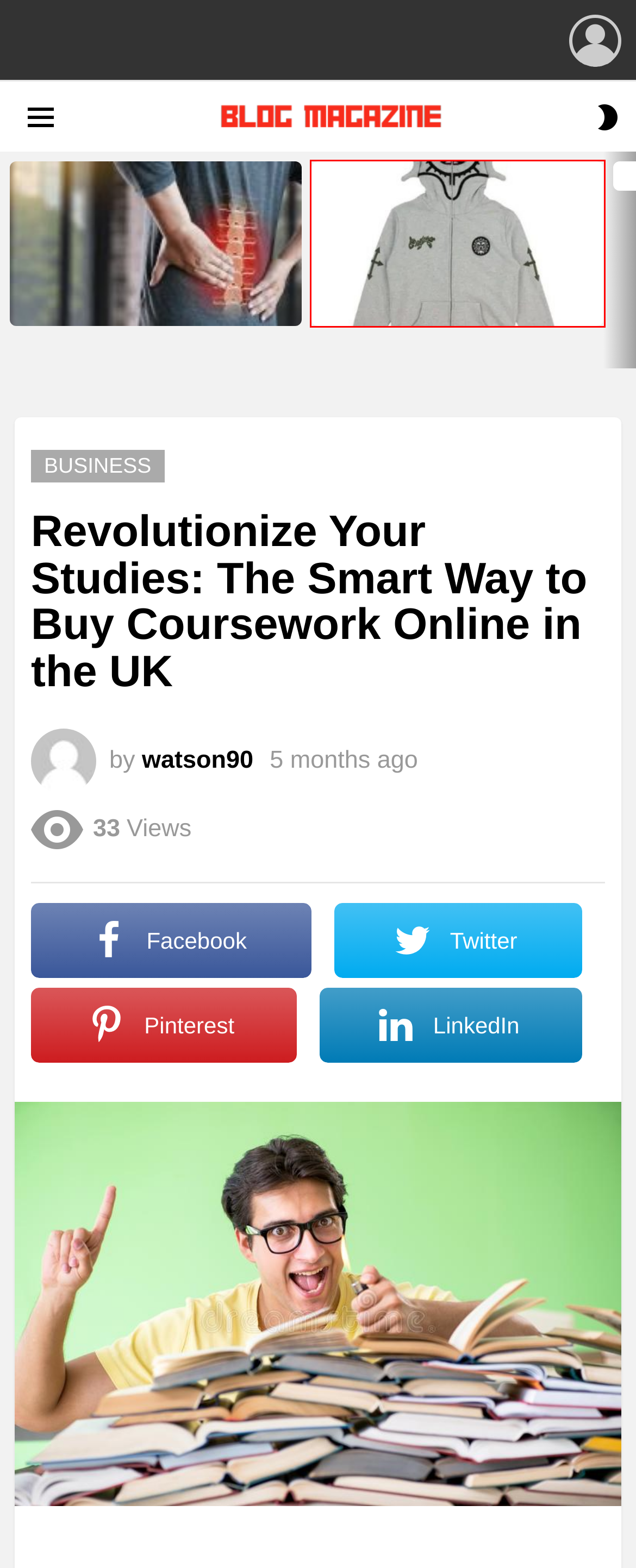You see a screenshot of a webpage with a red bounding box surrounding an element. Pick the webpage description that most accurately represents the new webpage after interacting with the element in the red bounding box. The options are:
A. Effective Coping Mechanisms for Prolonged Back Pain – Blog Magazine
B. Artoon Solutions: Bringing Games to Life with Unity Expertise – Blog Magazine
C. Log In ‹ Blog Magazine — WordPress
D. Embark on a Fishing Journey Like No Other – Cabo Fishing Charters with Cabo Magic – Blog Magazine
E. The Ultimate Guide to Choosing a Quadrant Shower Enclosure in the UK – Blog Magazine
F. Lifestyle – Blog Magazine
G. Glo Gang Where Style Meets Swagger – Blog Magazine
H. Business – Blog Magazine

G